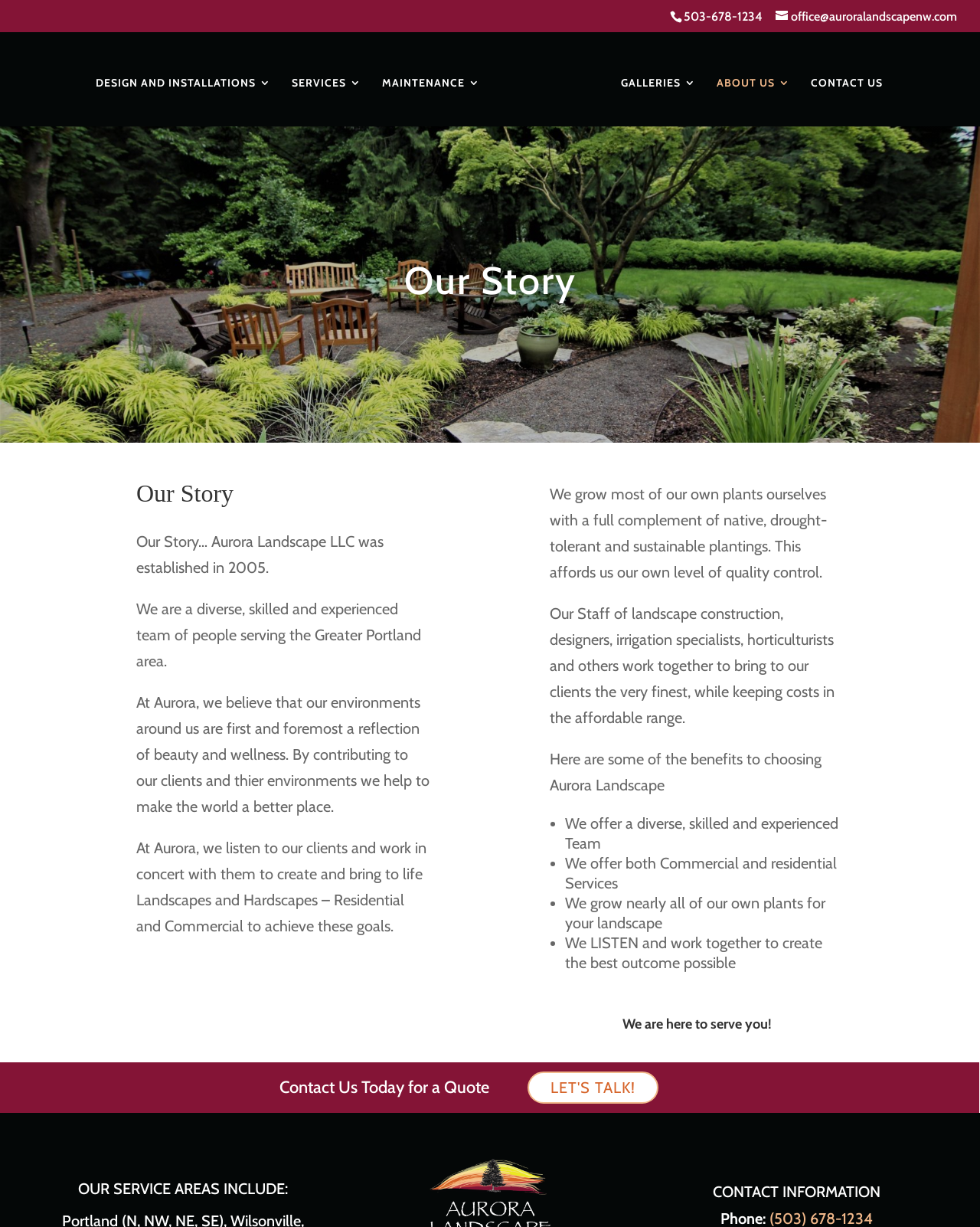What is unique about Aurora Landscape's plant selection? Please answer the question using a single word or phrase based on the image.

They grow most of their own plants